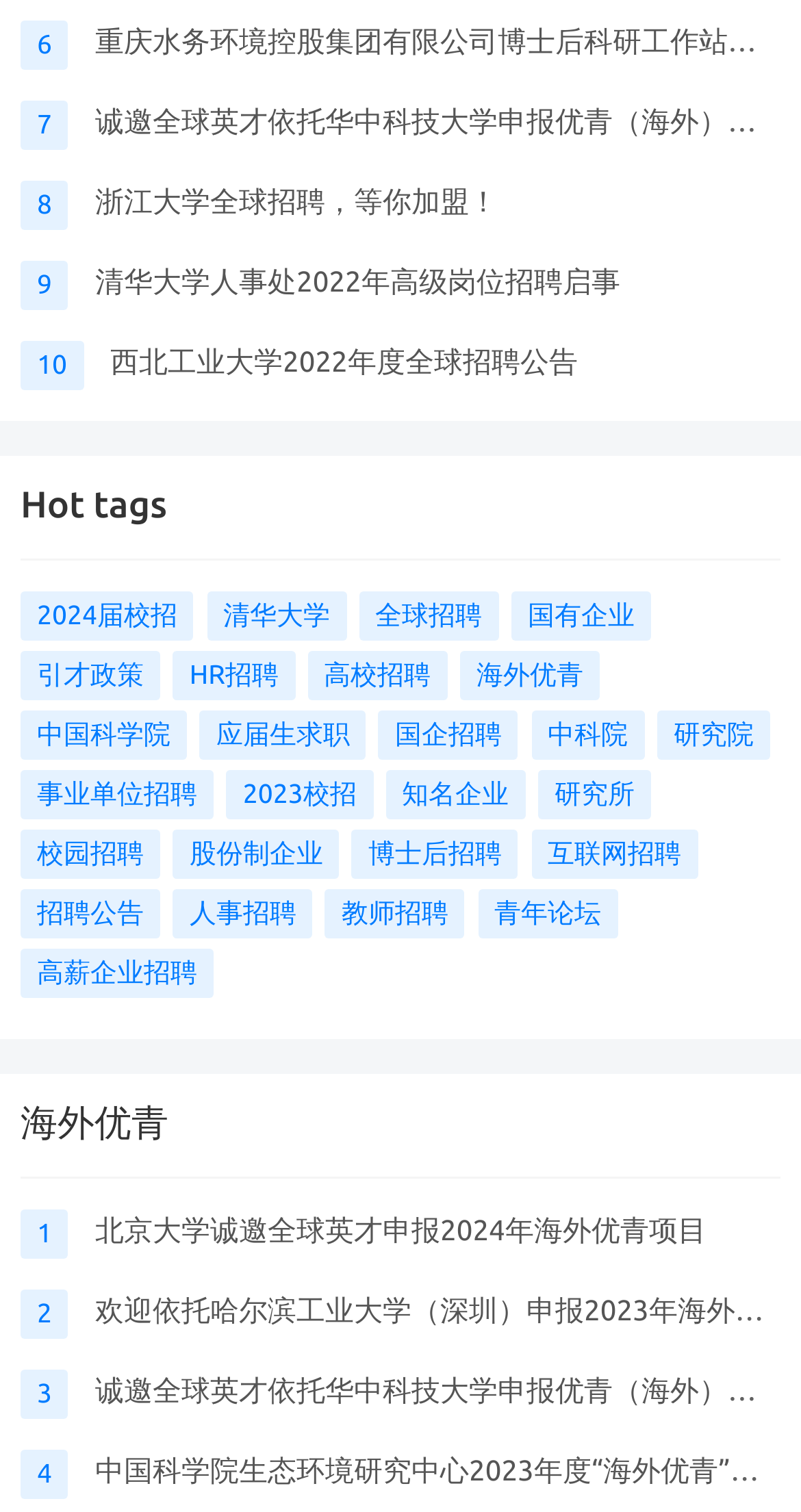Locate the bounding box coordinates of the item that should be clicked to fulfill the instruction: "Browse the hot tags".

[0.026, 0.322, 0.974, 0.349]